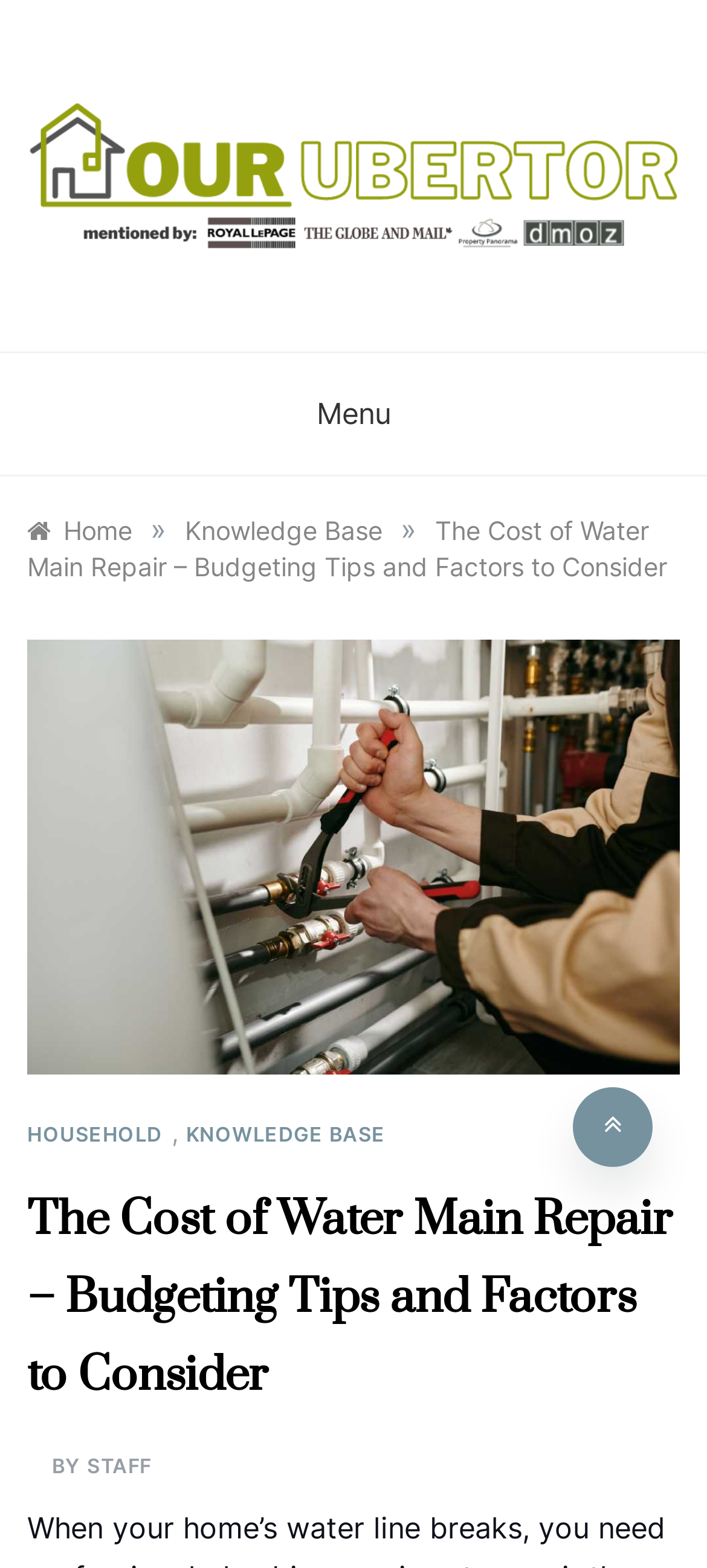Find the bounding box coordinates for the element that must be clicked to complete the instruction: "go to homepage". The coordinates should be four float numbers between 0 and 1, indicated as [left, top, right, bottom].

[0.038, 0.098, 0.962, 0.122]